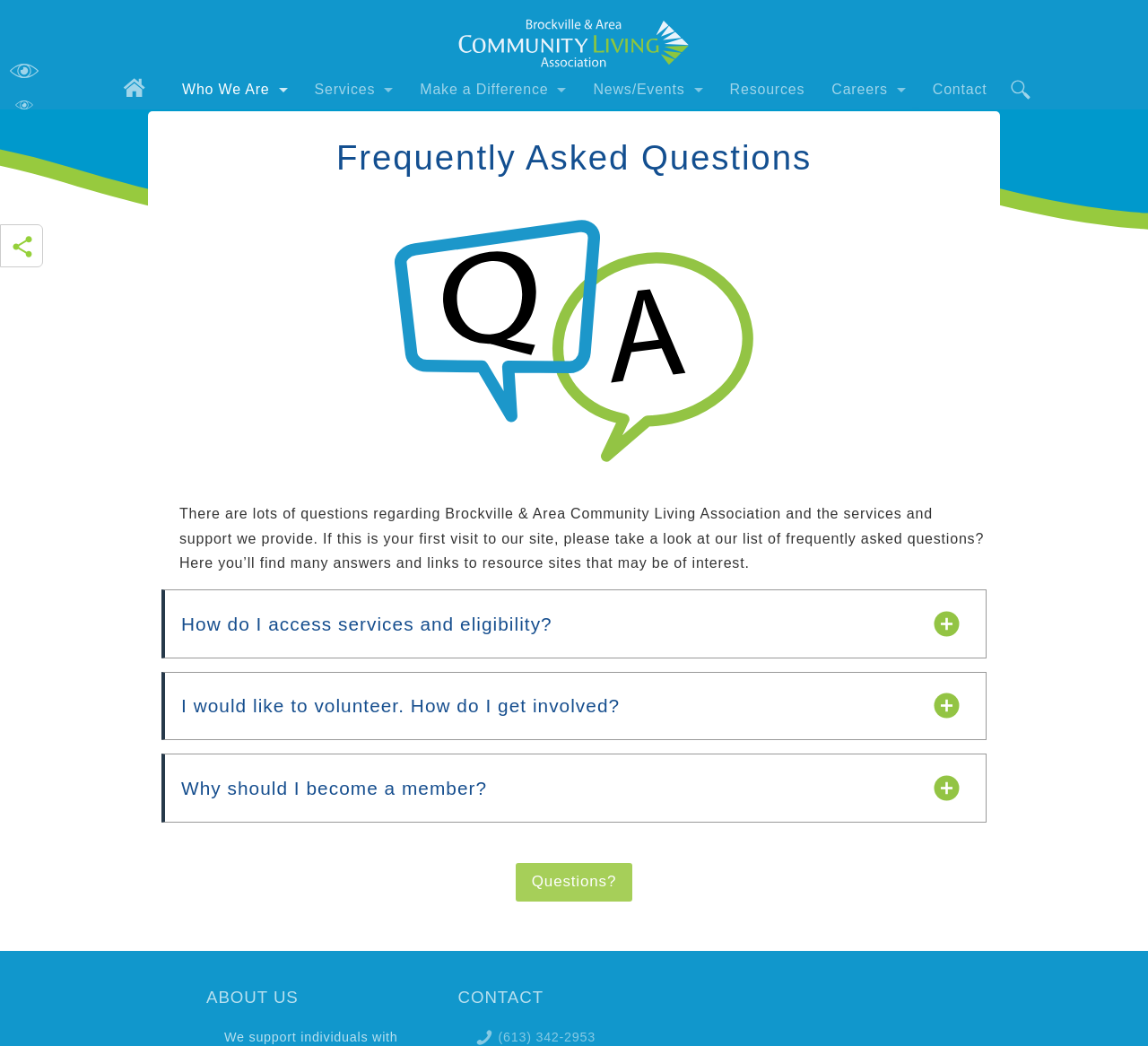Identify the bounding box coordinates of the specific part of the webpage to click to complete this instruction: "Click on 'Who We Are'".

[0.147, 0.066, 0.262, 0.105]